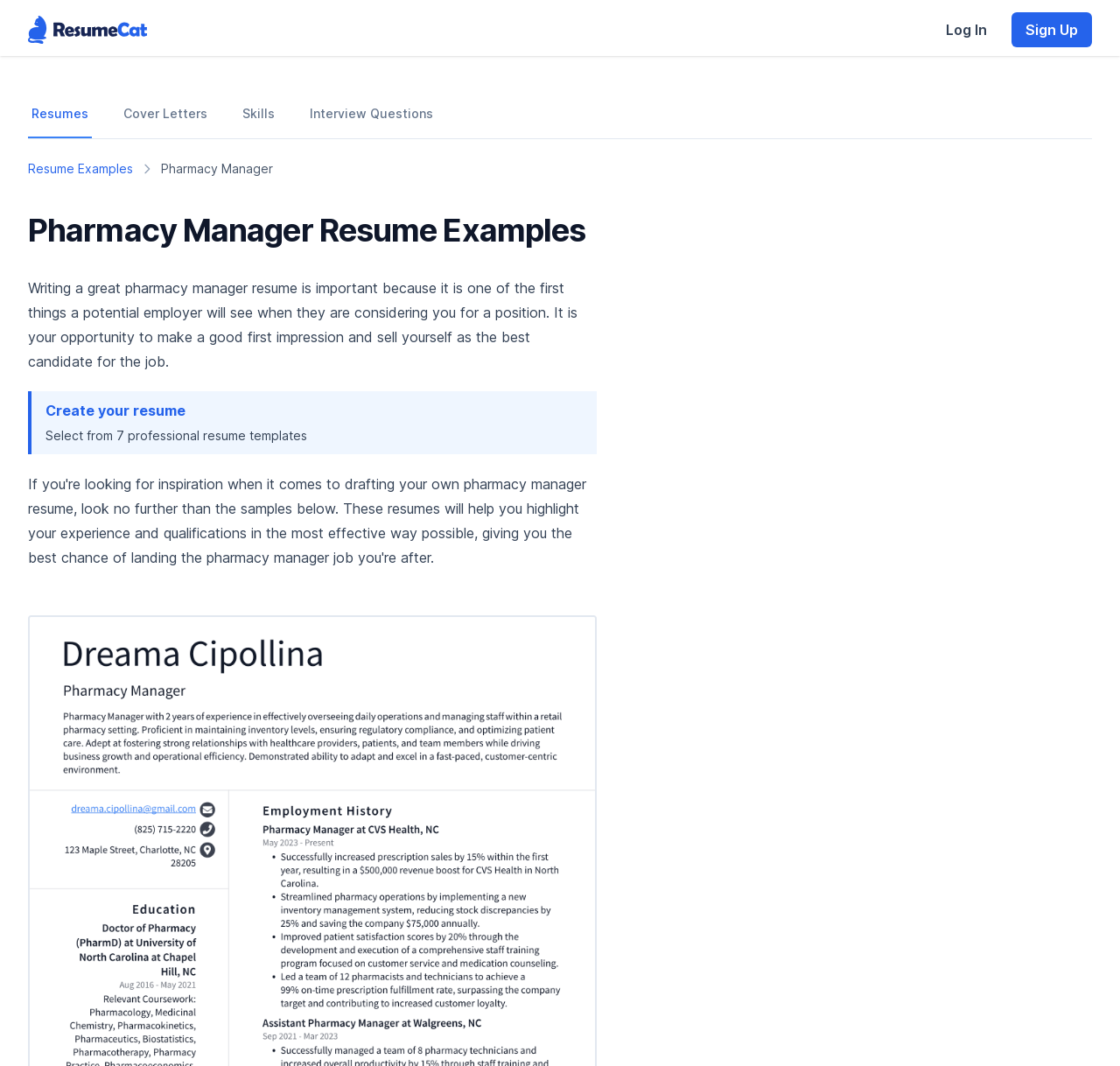Respond to the following query with just one word or a short phrase: 
What can users do with the resume examples?

Highlight experience and qualifications